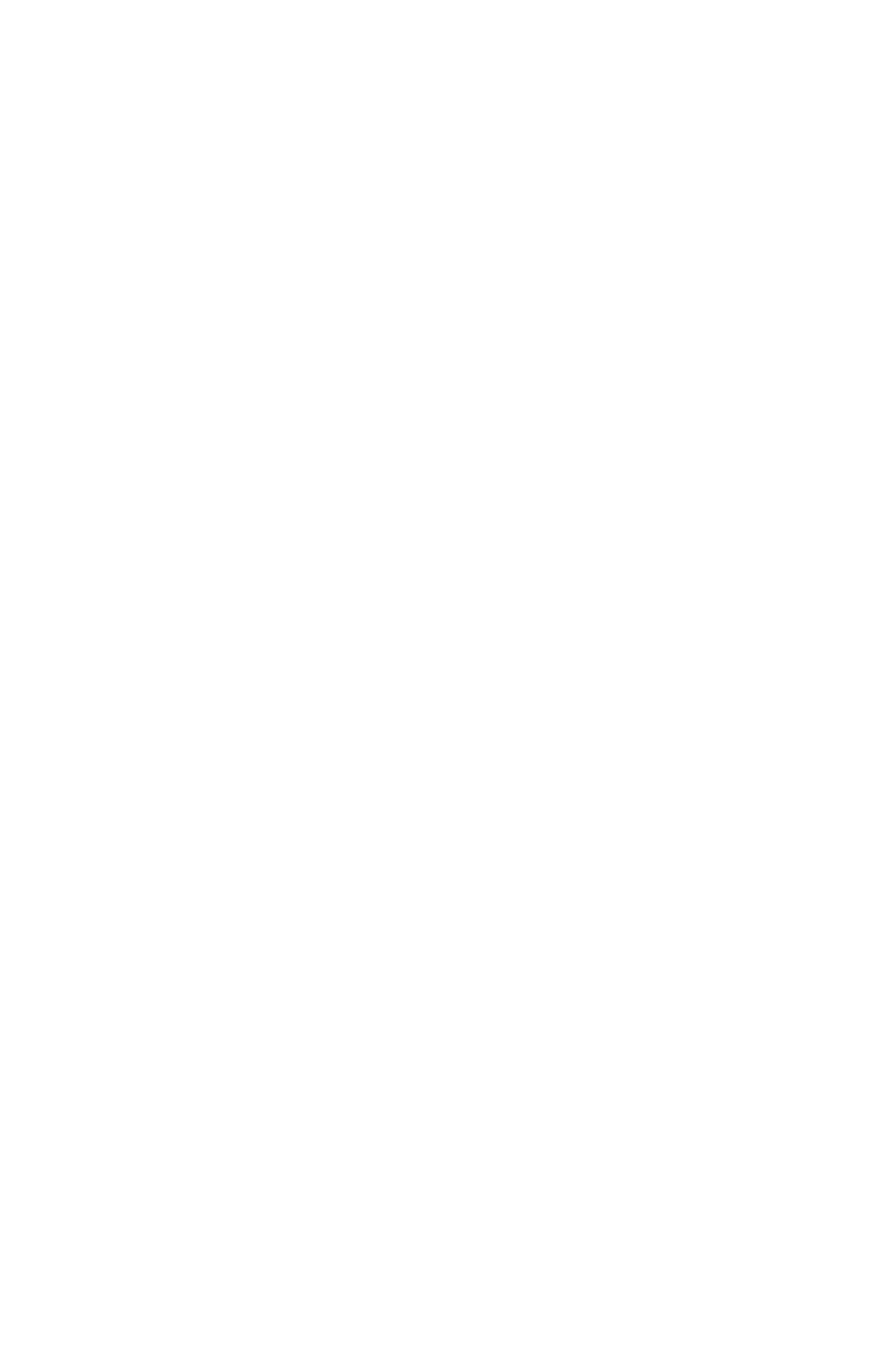Use a single word or phrase to answer the question: 
What is the last commercial security system listed?

Commercial Intruder Alarms